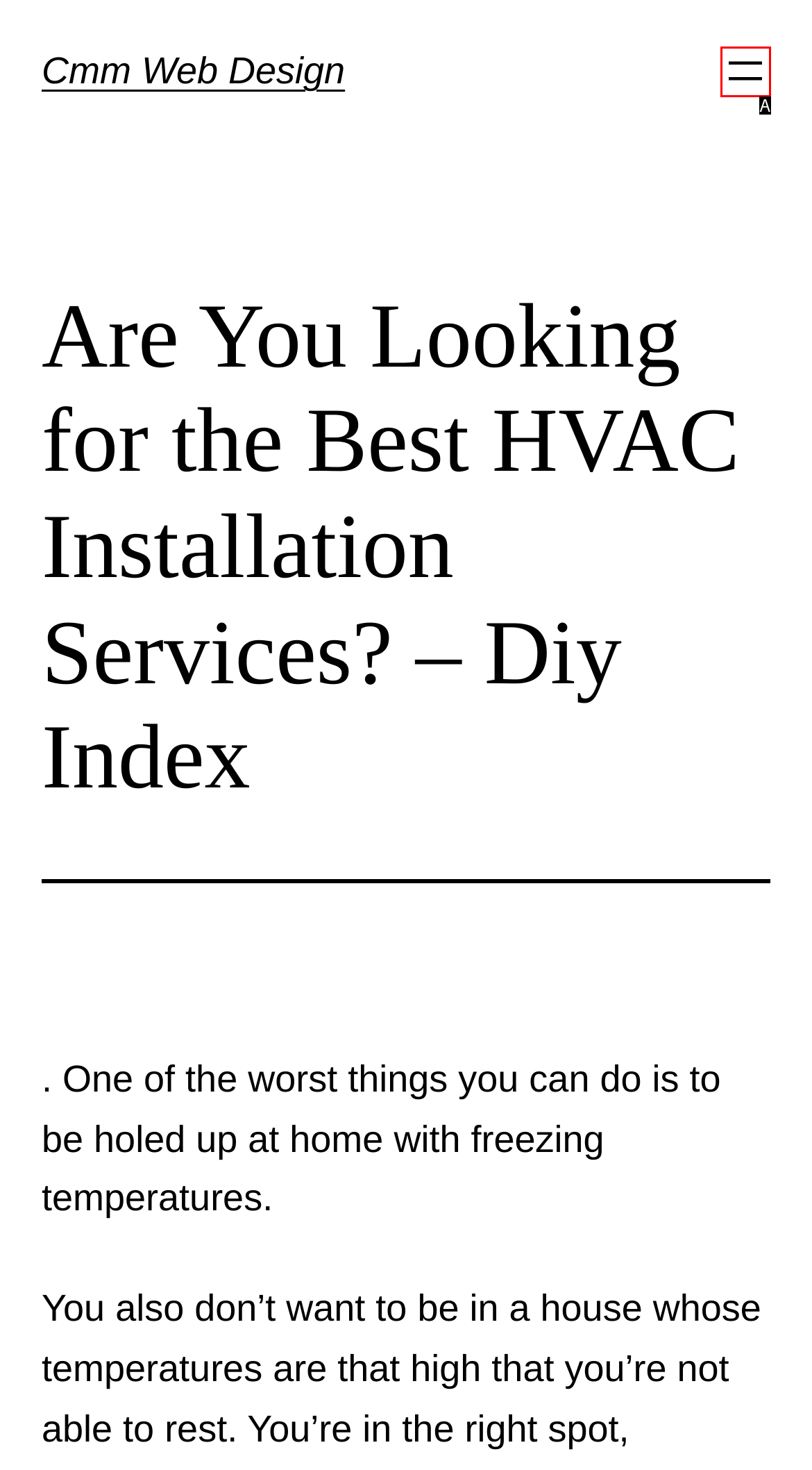Select the HTML element that best fits the description: aria-label="Open menu"
Respond with the letter of the correct option from the choices given.

A